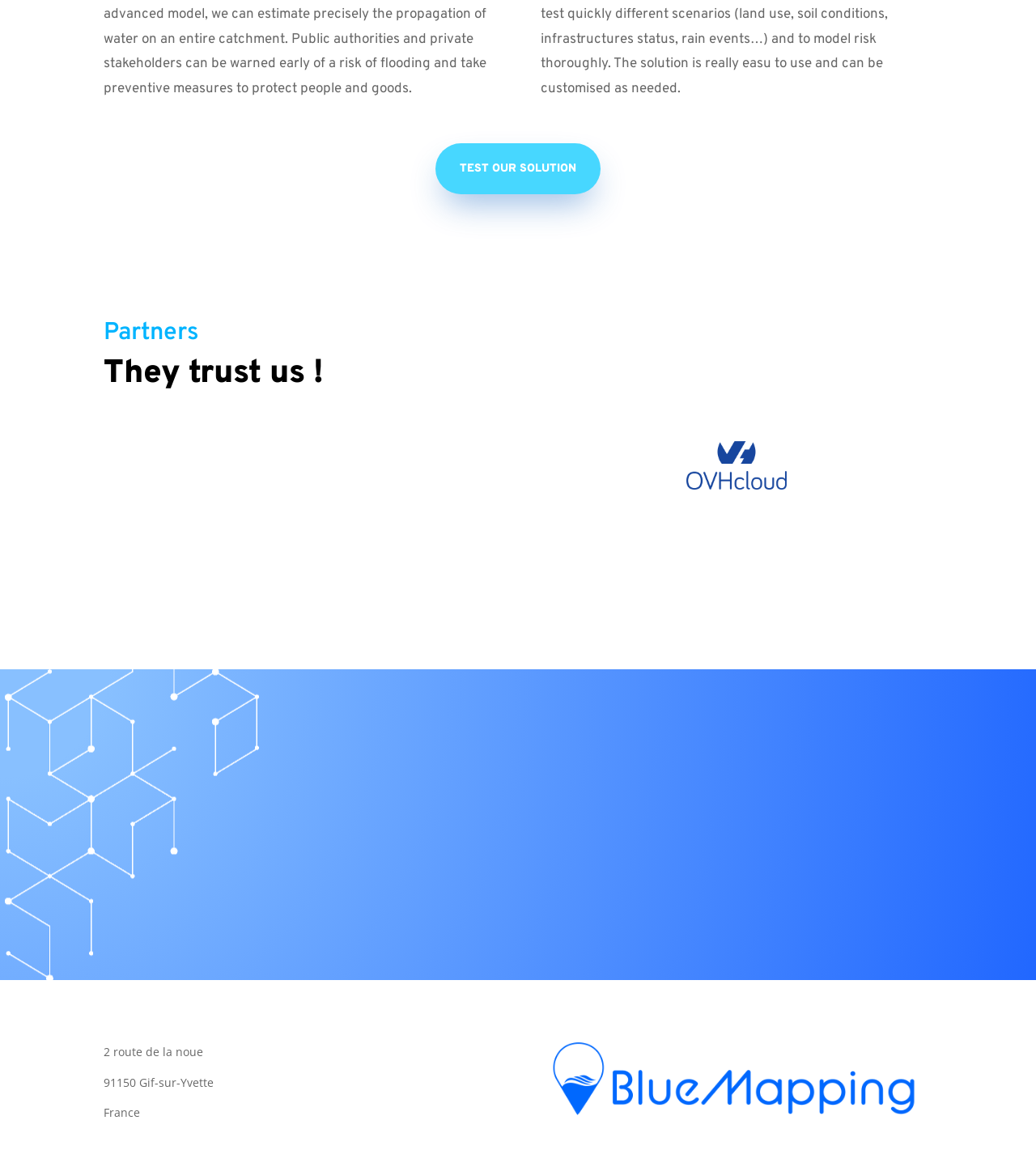What is the purpose of the 'Contact us!' section?
Provide a fully detailed and comprehensive answer to the question.

I inferred the purpose of the 'Contact us!' section by looking at its heading and the layout table element below it, which likely contains contact information. The purpose of this section is to provide a way for users to contact the company.